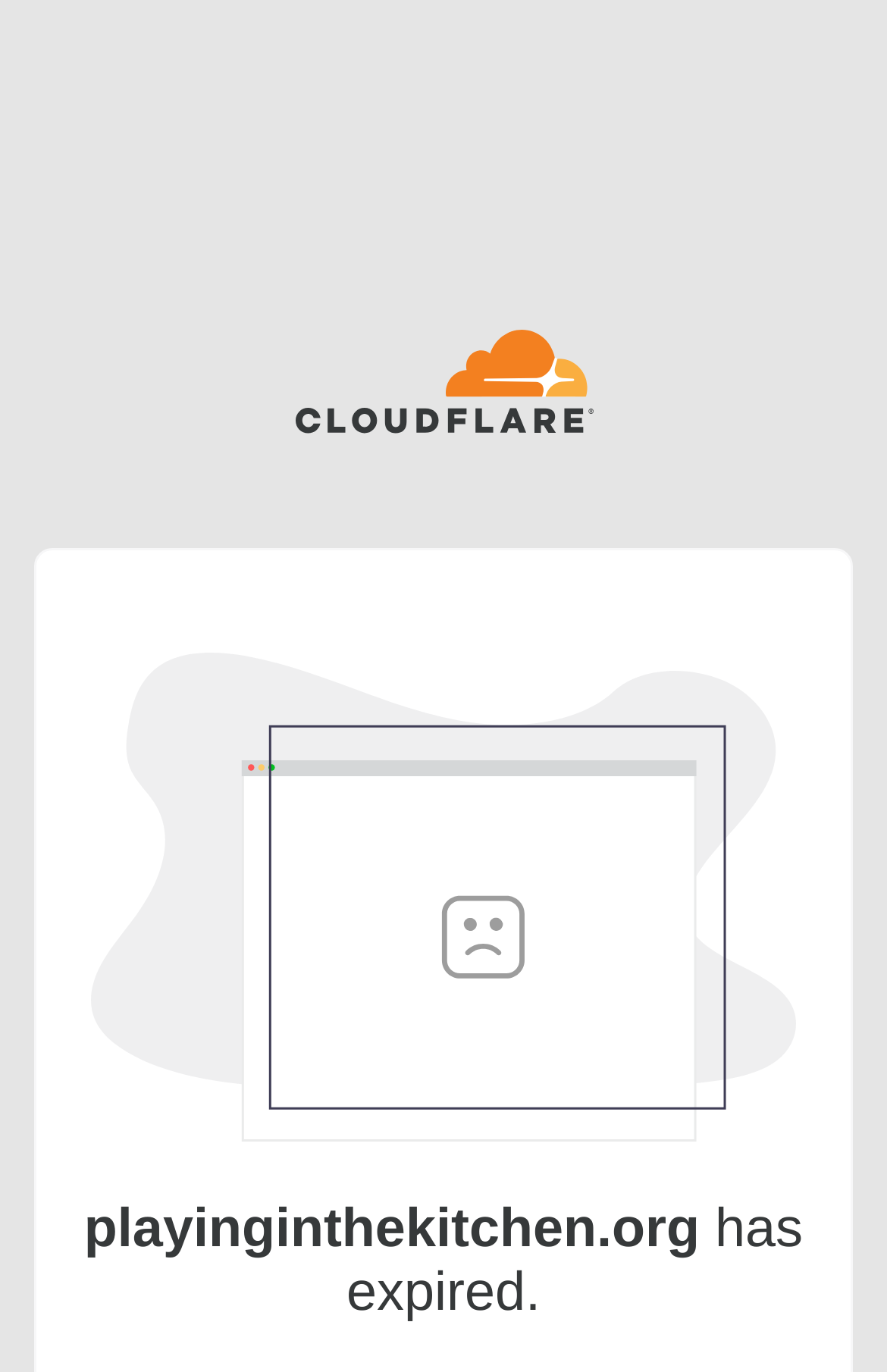Bounding box coordinates are to be given in the format (top-left x, top-left y, bottom-right x, bottom-right y). All values must be floating point numbers between 0 and 1. Provide the bounding box coordinate for the UI element described as: alt="Cloudflare Homepage"

[0.332, 0.24, 0.668, 0.325]